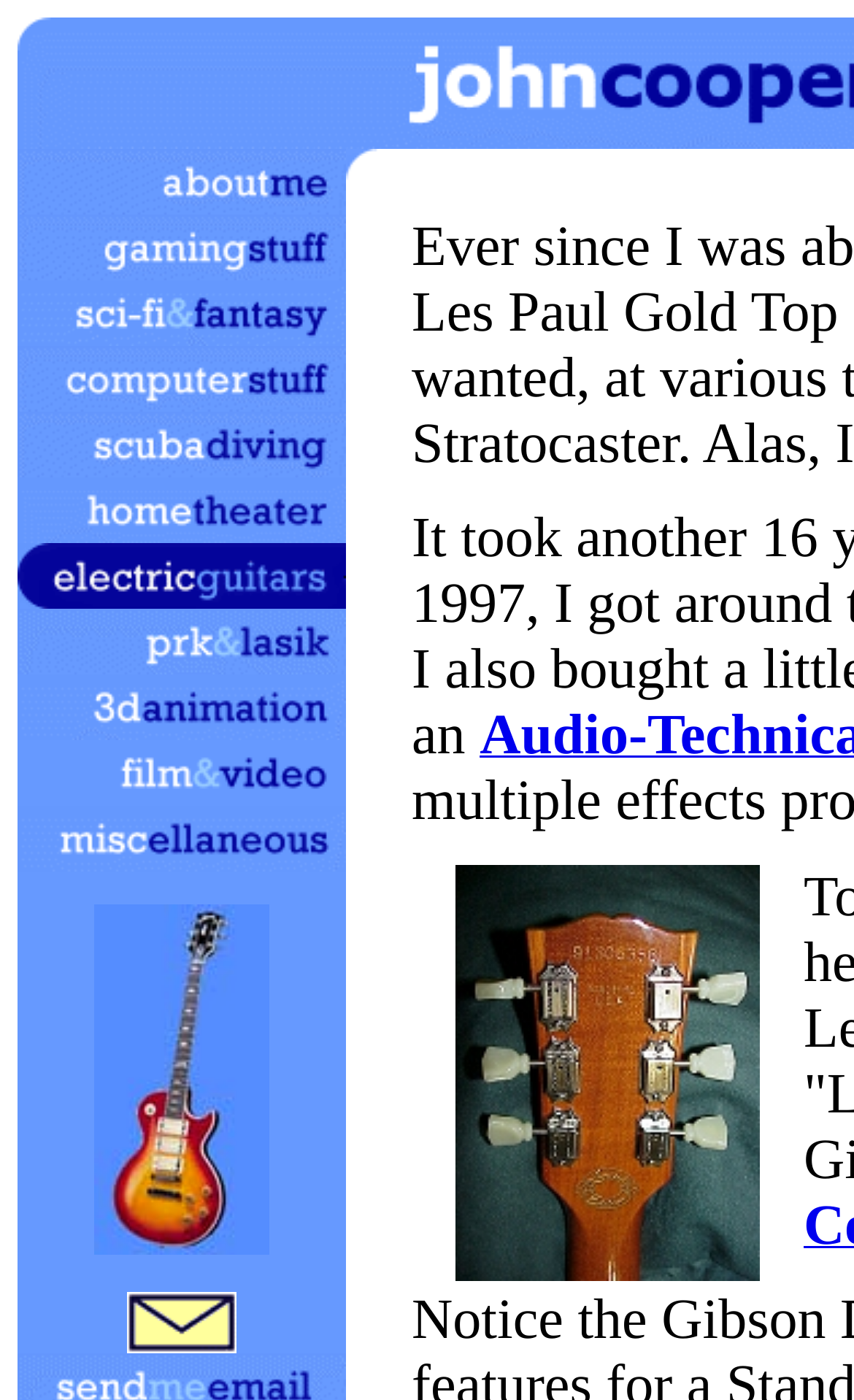Using the information shown in the image, answer the question with as much detail as possible: What is the text of the last link on the webpage?

I looked at the last link element on the webpage, which is located at the bottom of the webpage. The text of this link element is 'Send me e-mail!'.